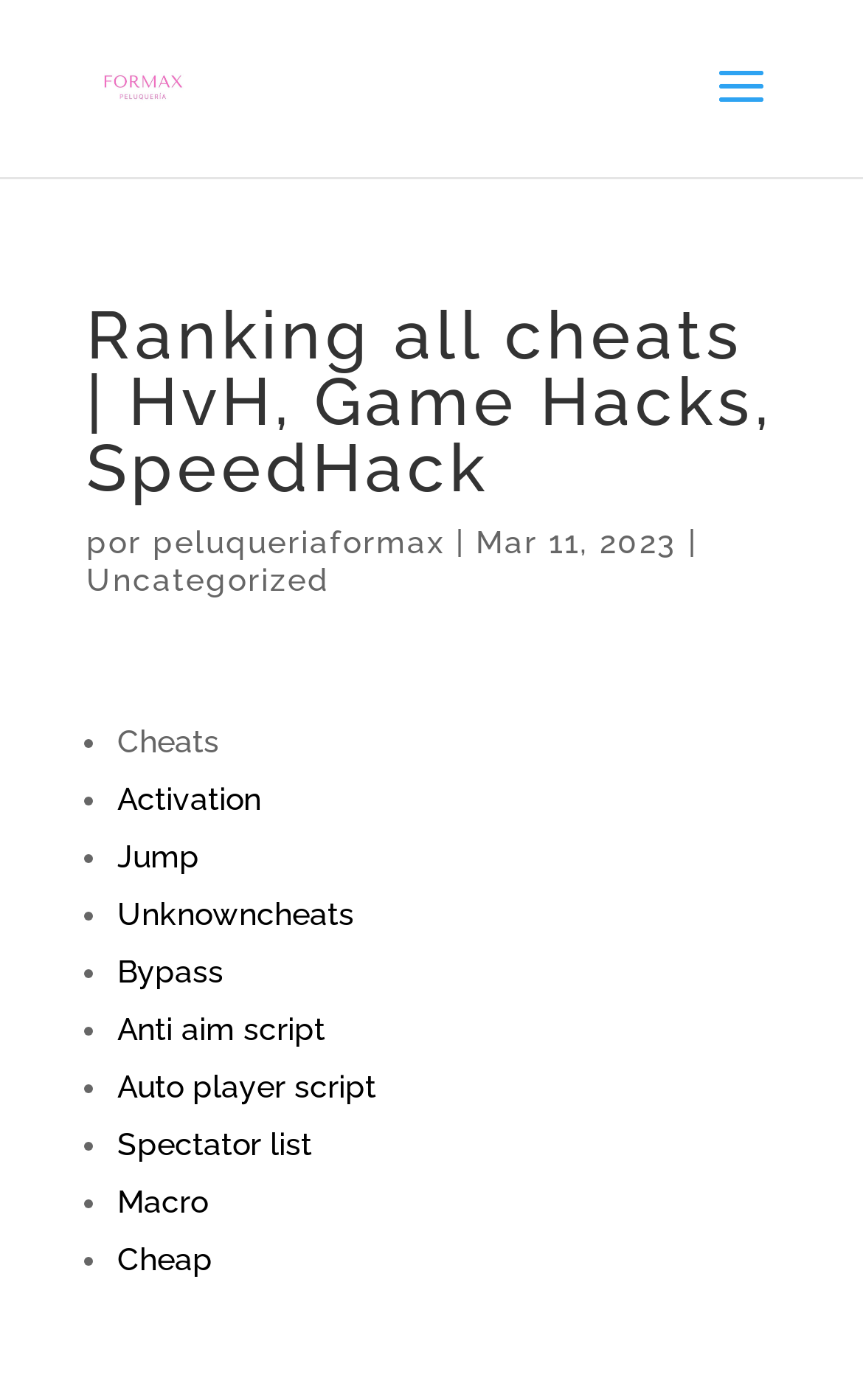Locate the bounding box coordinates of the element that should be clicked to execute the following instruction: "Click on the link to Pathfinder: A New Hope Episode 43 – A Devil’s Contract".

None